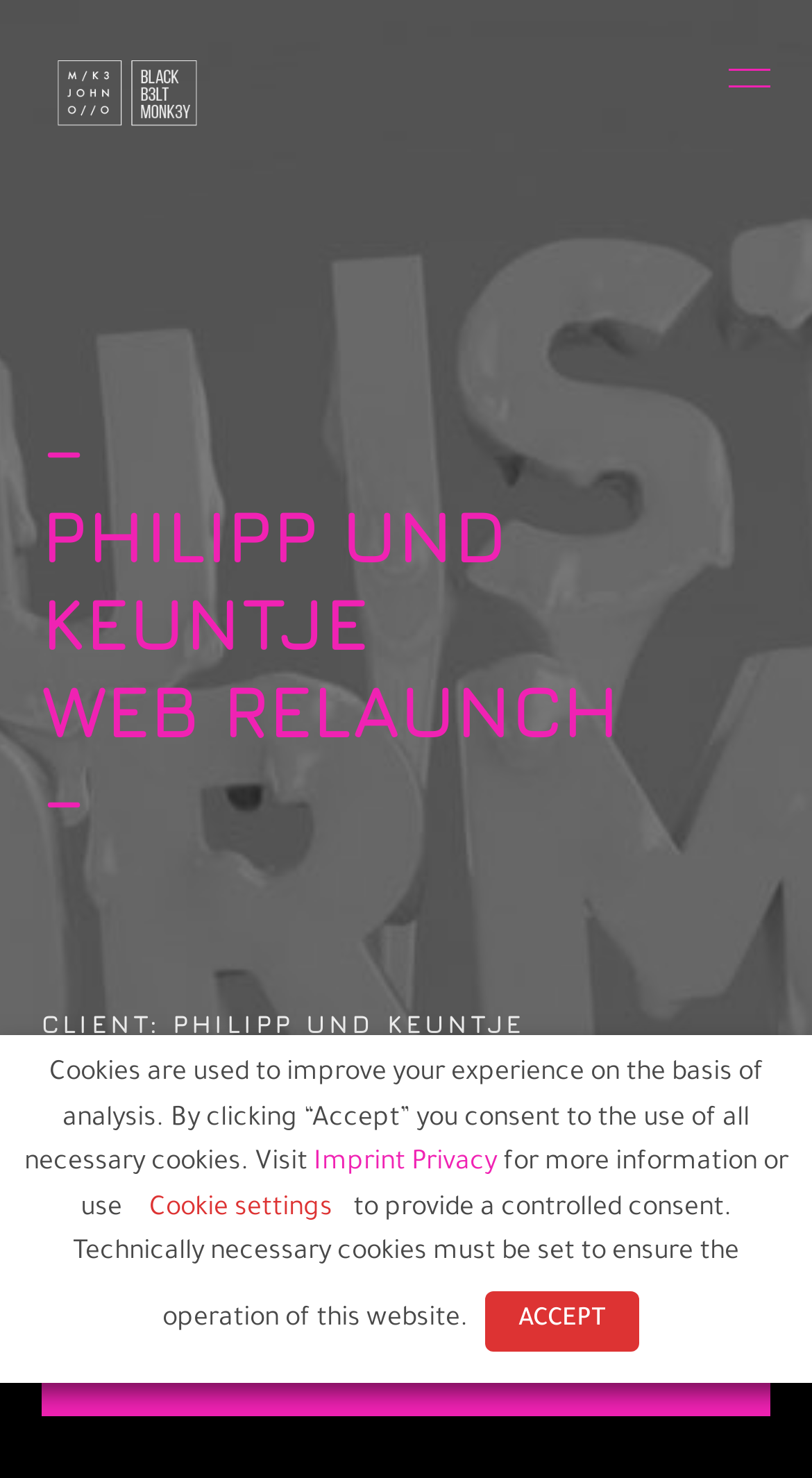Answer the following in one word or a short phrase: 
What is the role of Mike John Otto?

Executive Creative Director